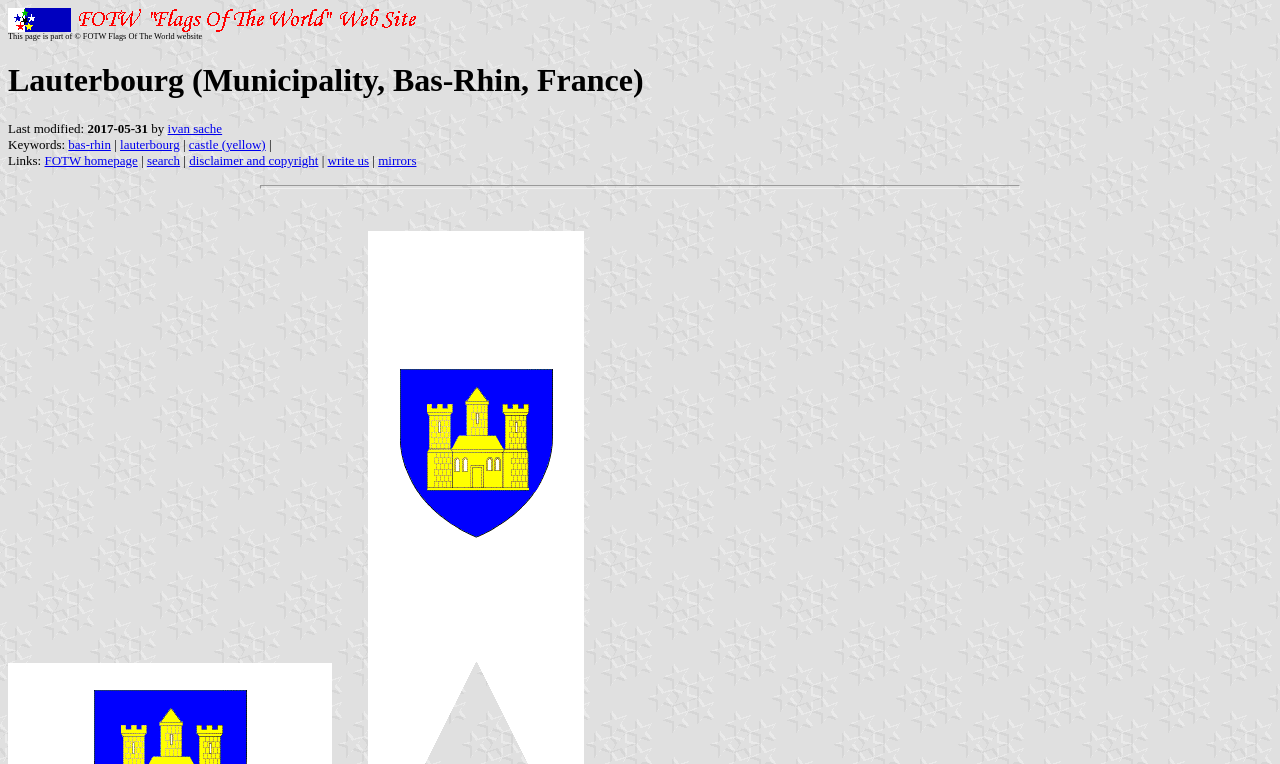Give a one-word or one-phrase response to the question:
Who is the author of the webpage?

ivan sache